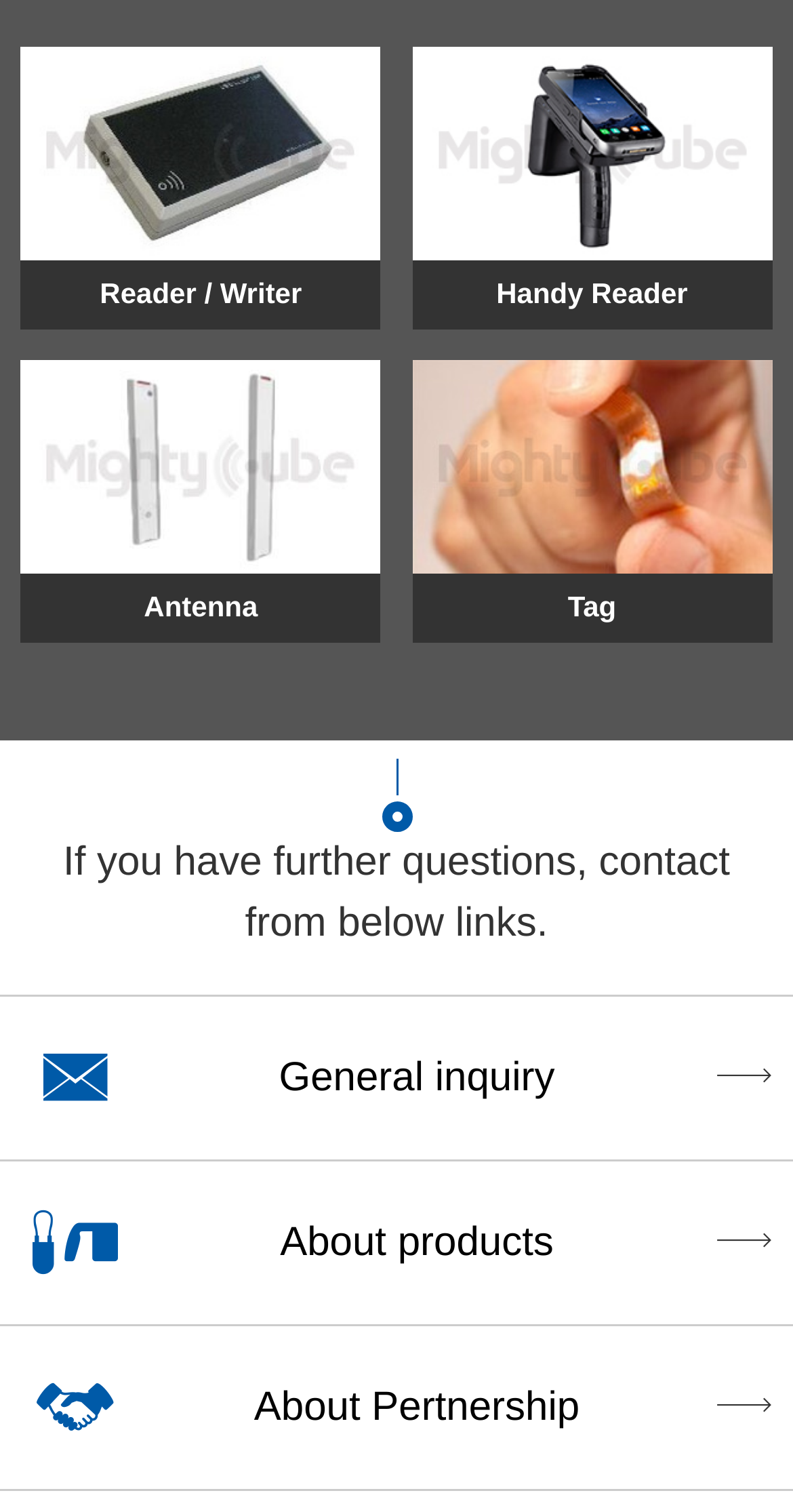What is the vertical position of 'Handy Reader' link relative to 'Reader / Writer' link?
Utilize the information in the image to give a detailed answer to the question.

By comparing the y1 and y2 coordinates of the bounding boxes of 'Handy Reader' and 'Reader / Writer' links, I found that they have the same vertical position, indicating that they are at the same level on the webpage.